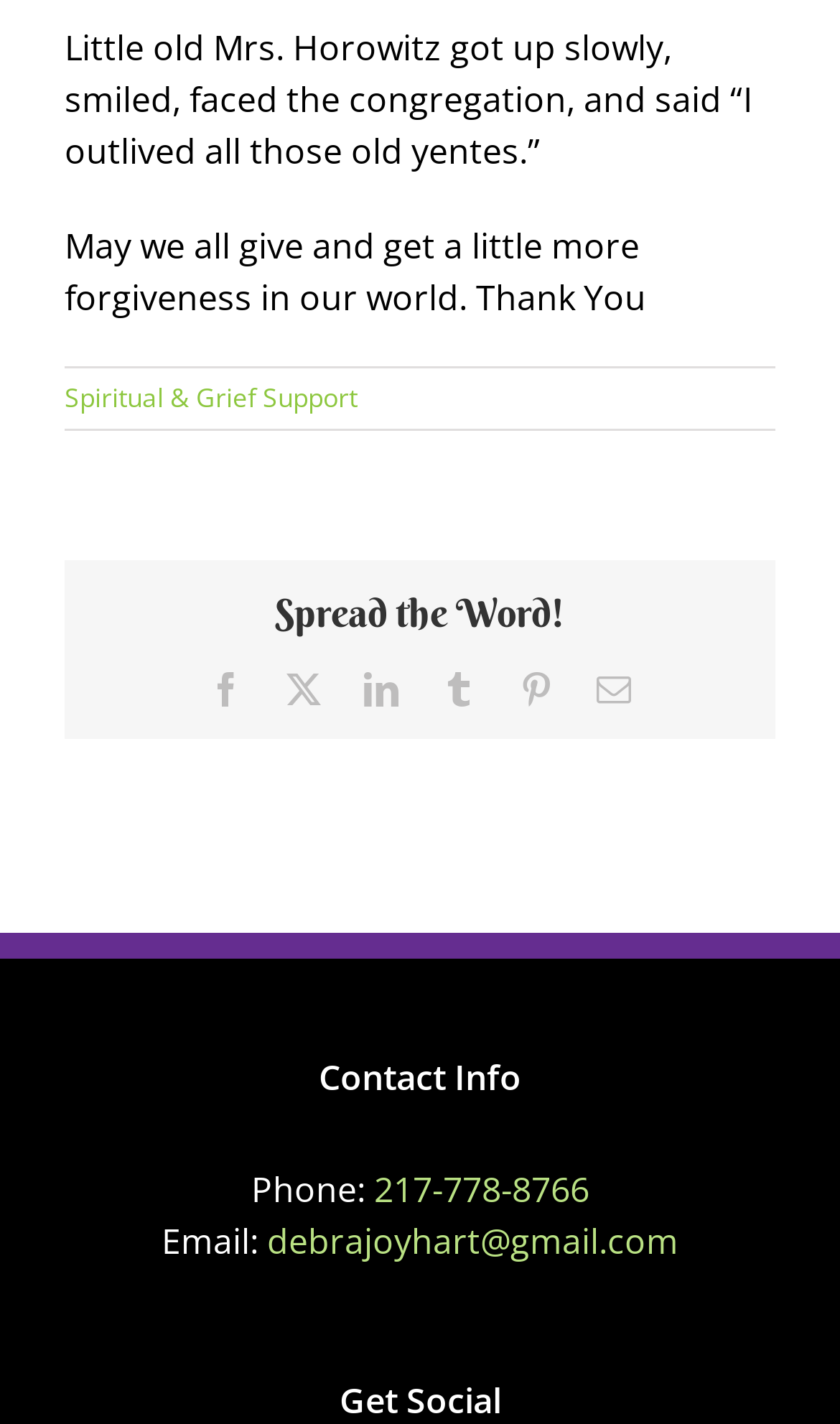Please identify the coordinates of the bounding box that should be clicked to fulfill this instruction: "Send an email".

[0.71, 0.471, 0.751, 0.496]